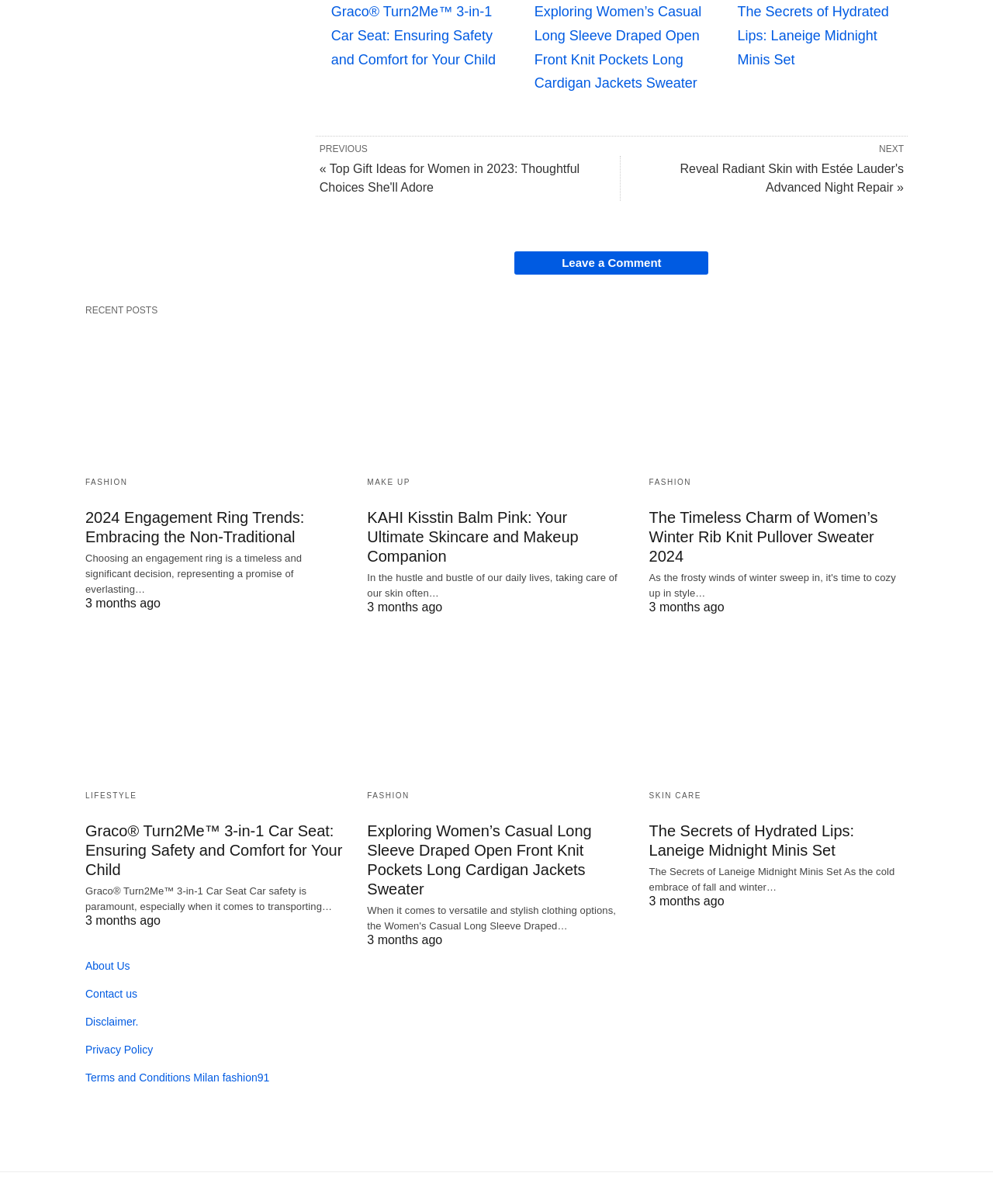What is the name of the car seat product mentioned on the webpage?
Respond with a short answer, either a single word or a phrase, based on the image.

Graco Turn2Me